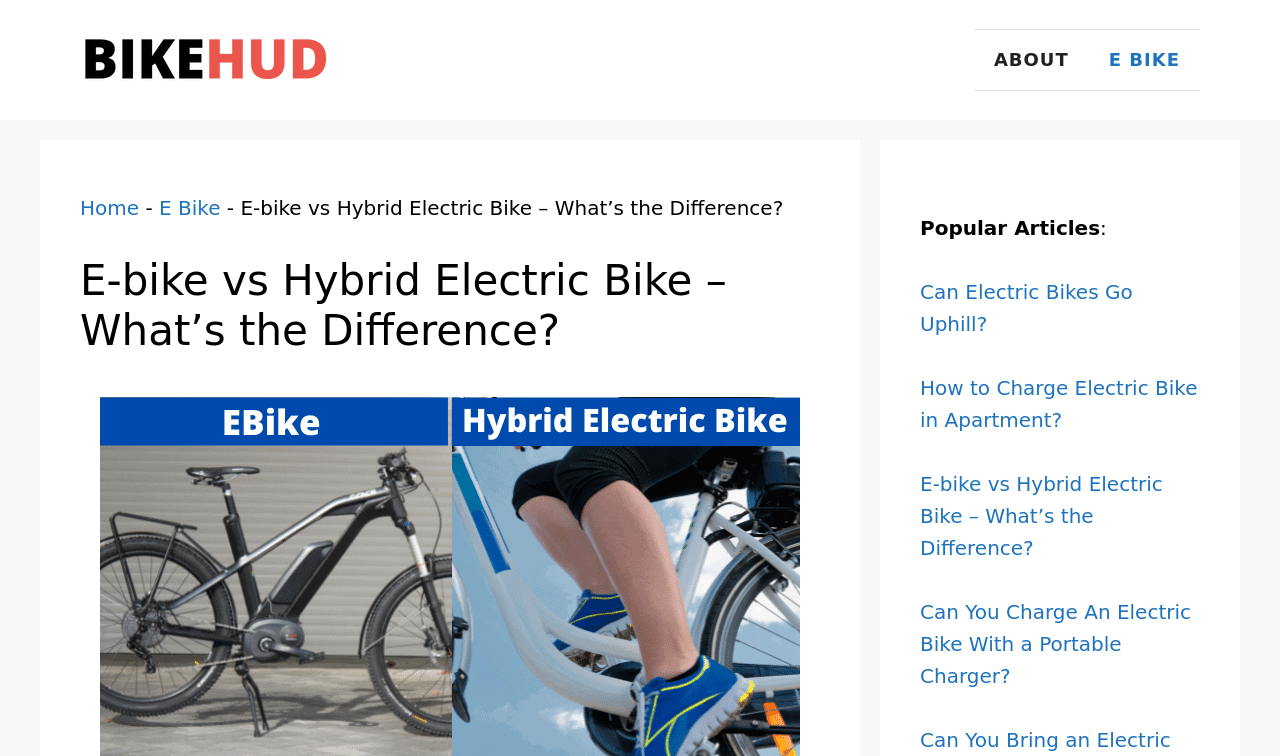Given the description Can Electric Bikes Go Uphill?, predict the bounding box coordinates of the UI element. Ensure the coordinates are in the format (top-left x, top-left y, bottom-right x, bottom-right y) and all values are between 0 and 1.

[0.719, 0.37, 0.885, 0.444]